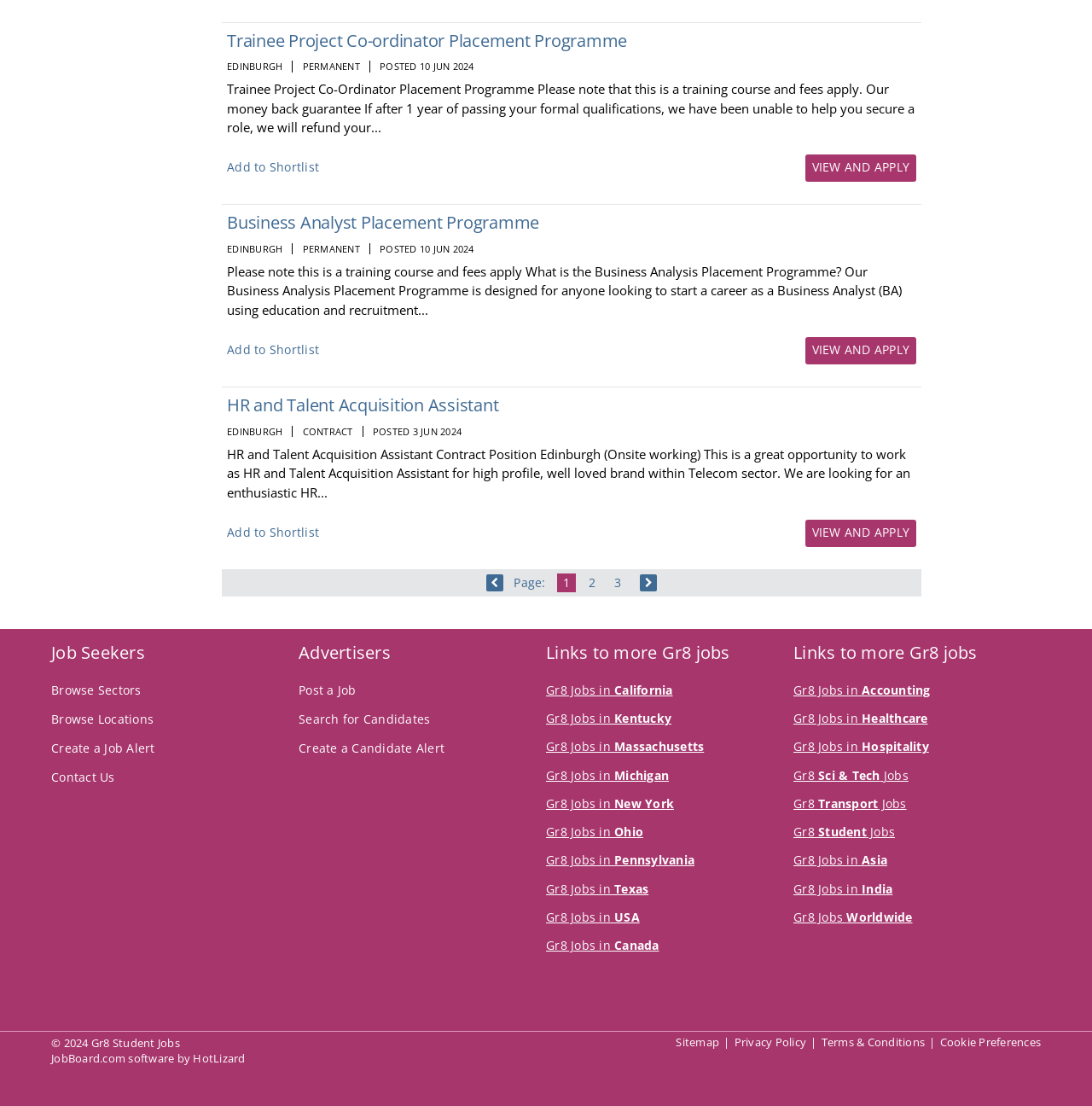Please find the bounding box coordinates of the element that needs to be clicked to perform the following instruction: "Contact us". The bounding box coordinates should be four float numbers between 0 and 1, represented as [left, top, right, bottom].

None